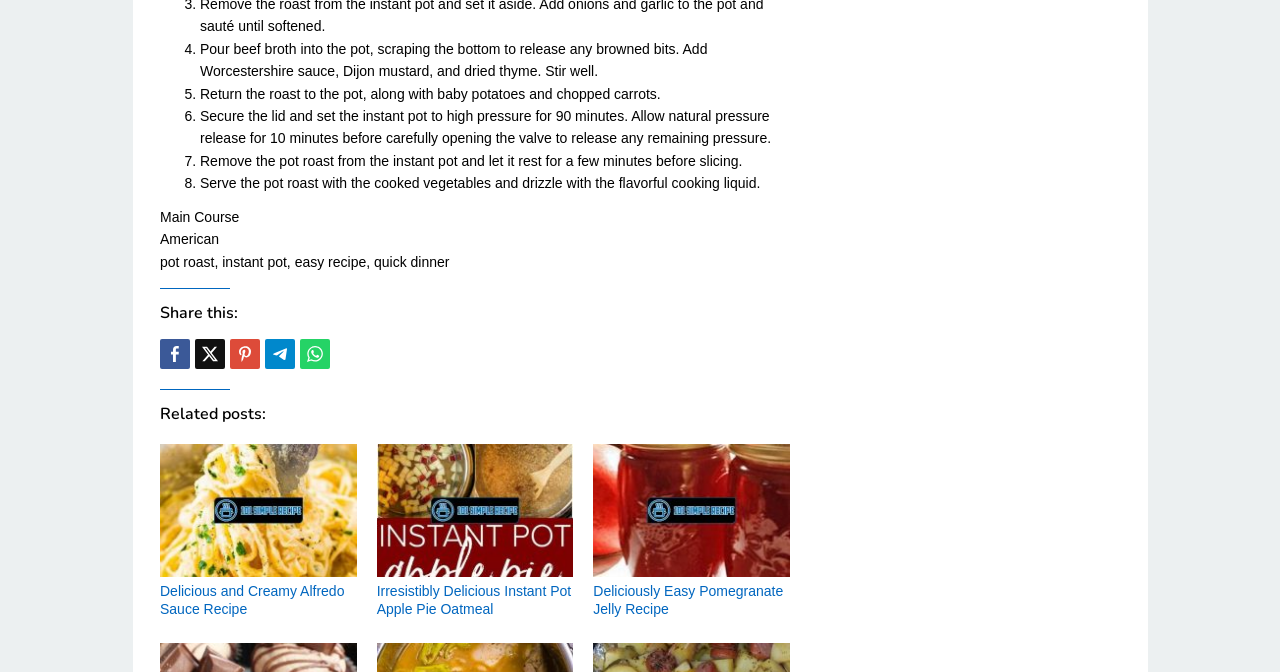Could you indicate the bounding box coordinates of the region to click in order to complete this instruction: "Click 'Irresistibly Delicious Instant Pot Apple Pie Oatmeal'".

[0.294, 0.868, 0.446, 0.918]